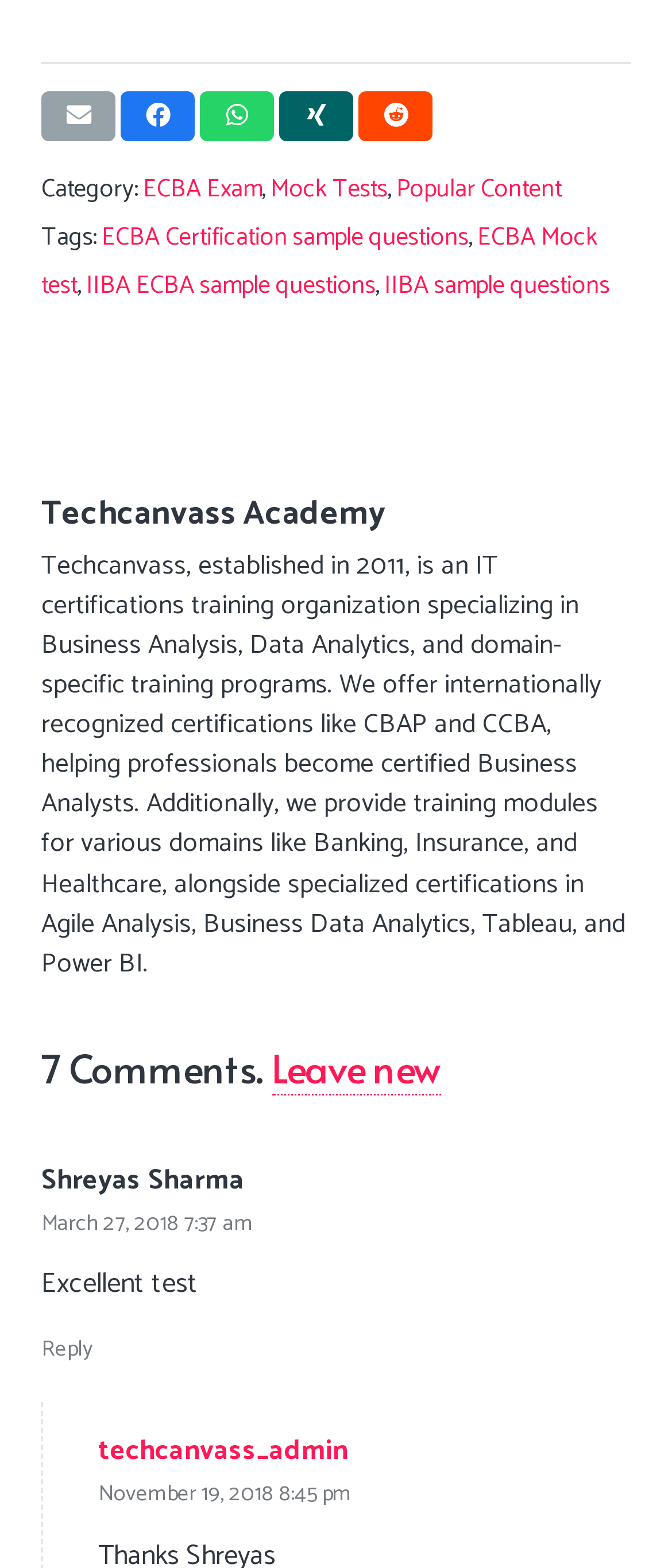Using the elements shown in the image, answer the question comprehensively: What is the name of the person who commented on March 27, 2018?

The answer can be found in the static text element with the description 'Shreyas Sharma' which is associated with the comment made on March 27, 2018.